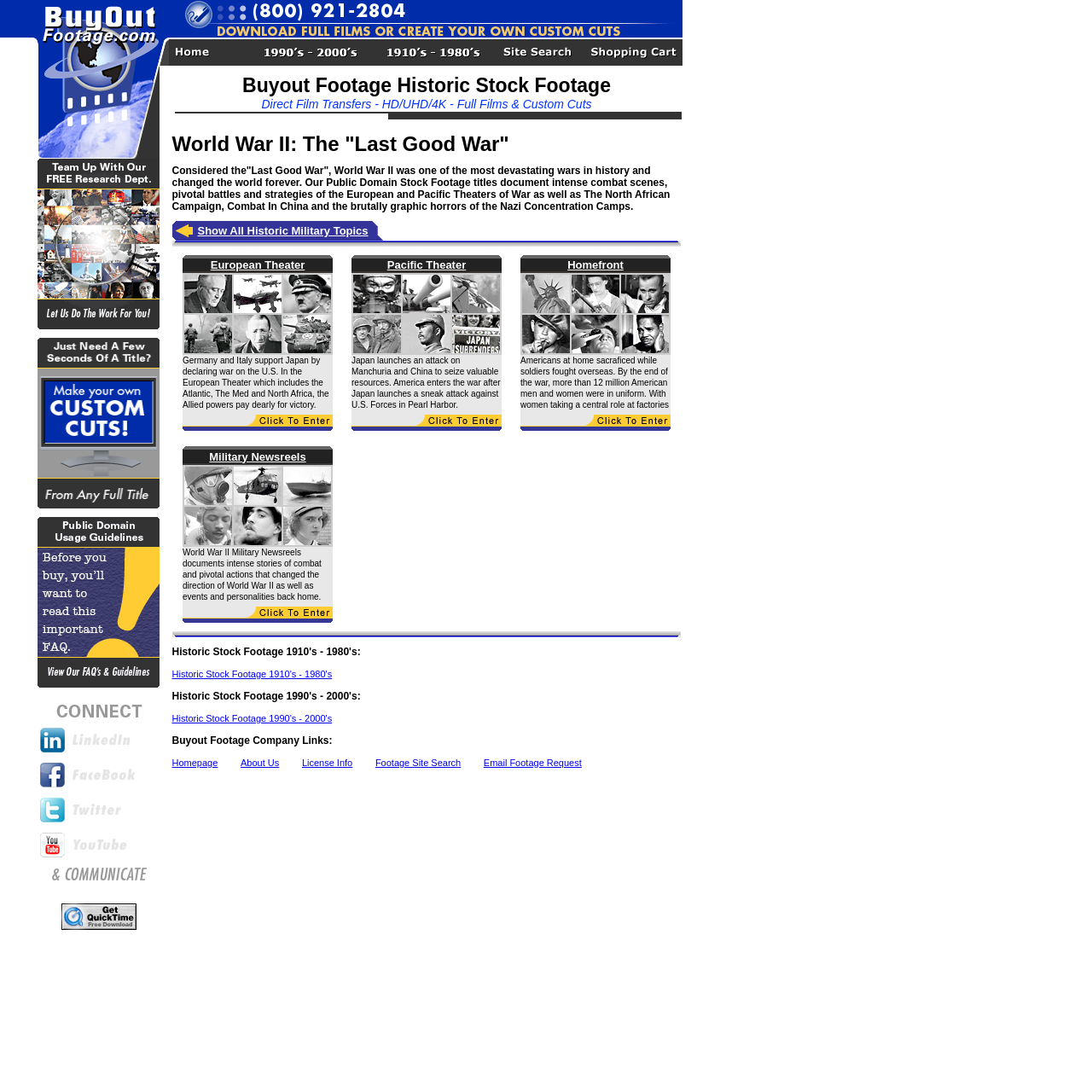What is the format of the stock footage available on this website?
Craft a detailed and extensive response to the question.

The format of the stock footage available on this website is HD/UHD/4K, as mentioned in the text 'Buyout Footage Historic Stock Footage Direct Film Transfers - HD/UHD/4K - Full Films & Custom Cuts'.